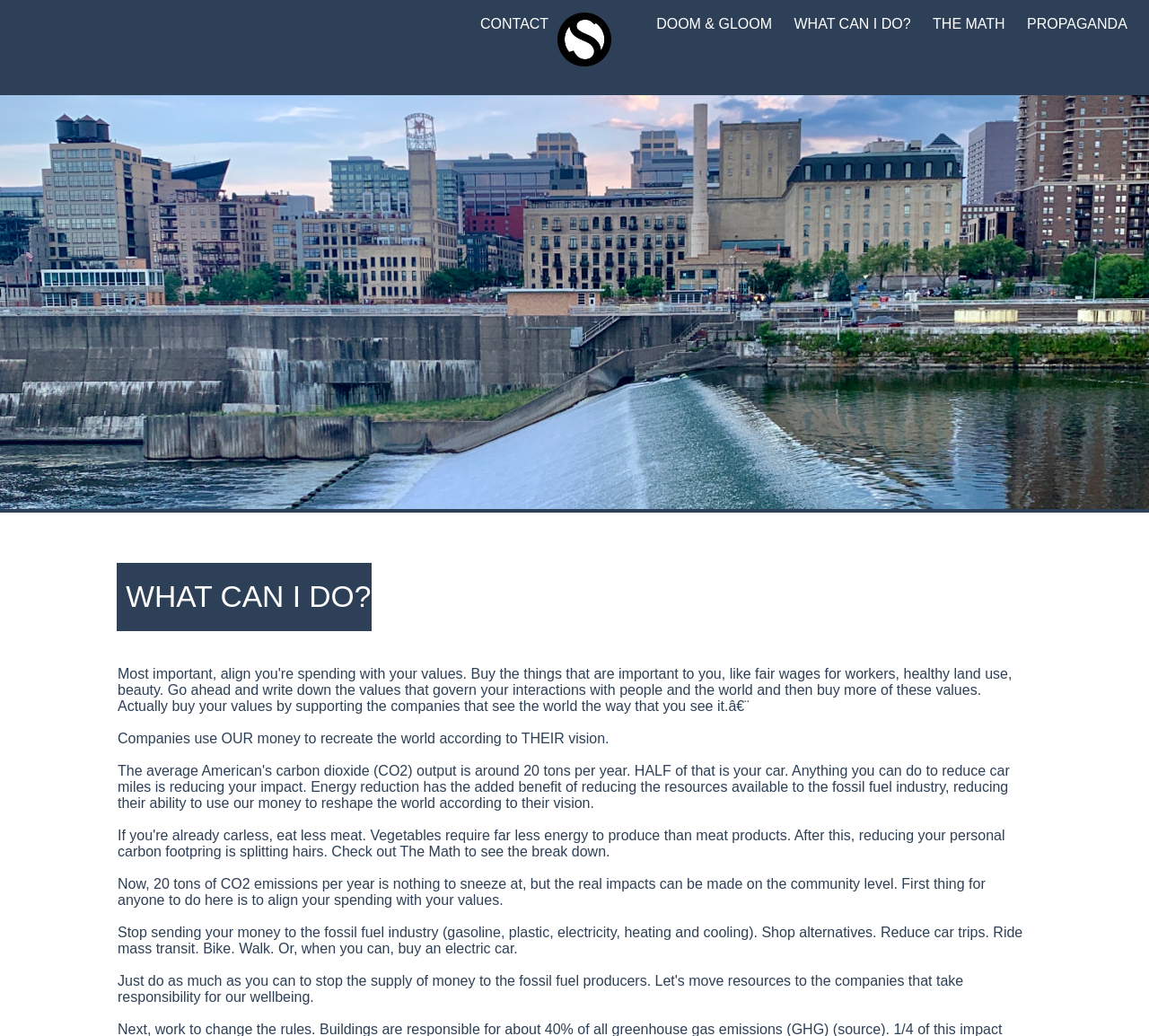Provide a comprehensive caption for the webpage.

This webpage appears to be promoting an eco-friendly Airbnb experience in the Northeast Arts District. At the top, there is a navigation menu with links to "CONTACT", "DOOM & GLOOM", "WHAT CAN I DO?", "THE MATH", and "PROPAGANDA". Below the menu, there is a section with a heading "WHAT CAN I DO?" followed by a paragraph of text that discusses the importance of aligning one's spending with their values to make a positive impact on the community.

To the right of this section, there is a column with three links: "The Math", which is likely a page that breaks down the environmental impact of the Airbnb, and two blocks of text that provide suggestions on how to reduce one's carbon footprint, such as reducing car trips, using public transportation, and buying electric cars.

Above the navigation menu, there are two images, one of which is likely a logo or icon. The overall layout of the page is divided into sections, with clear headings and concise text that promotes an eco-friendly lifestyle.